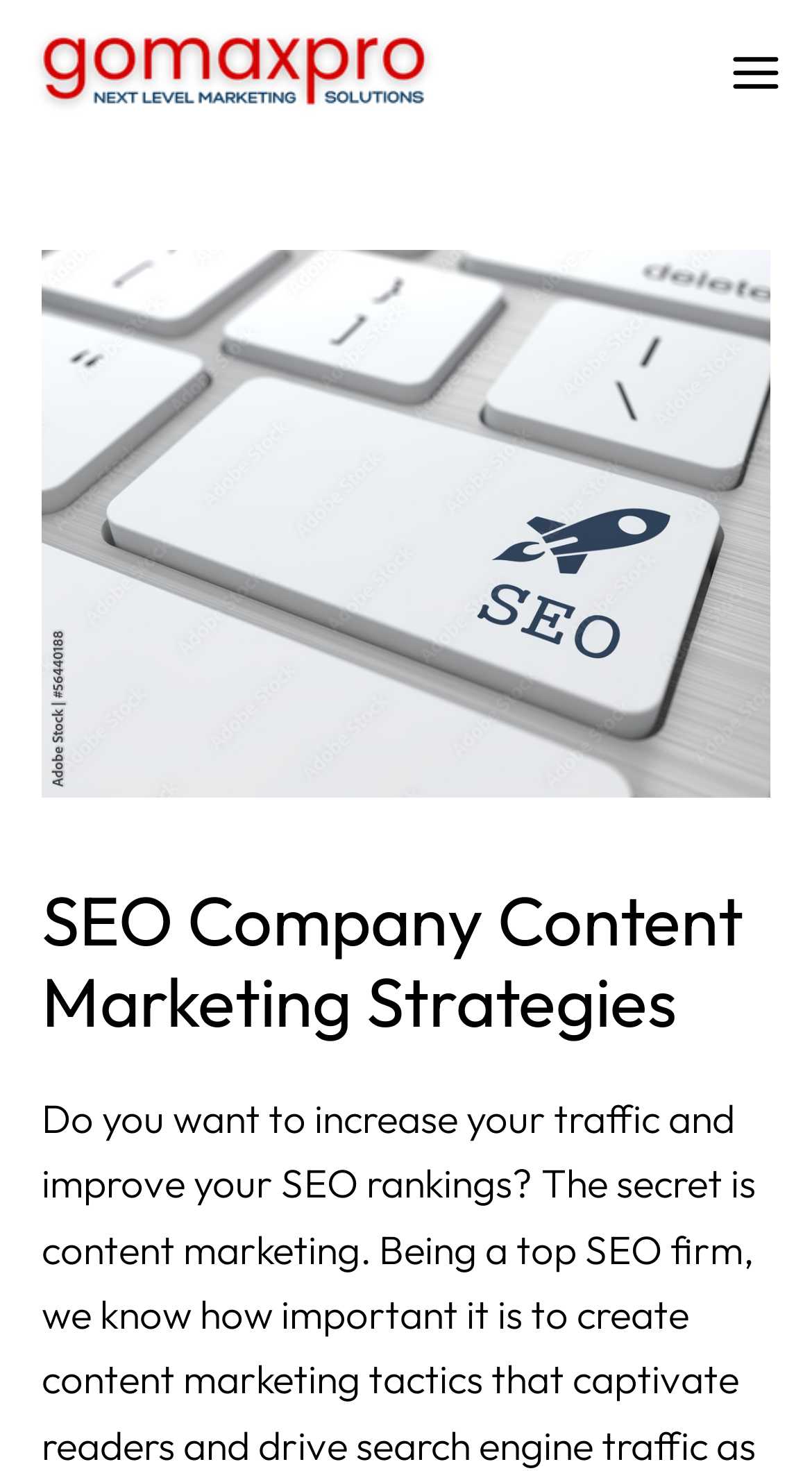What is the purpose of the button?
Using the image provided, answer with just one word or phrase.

Main Menu